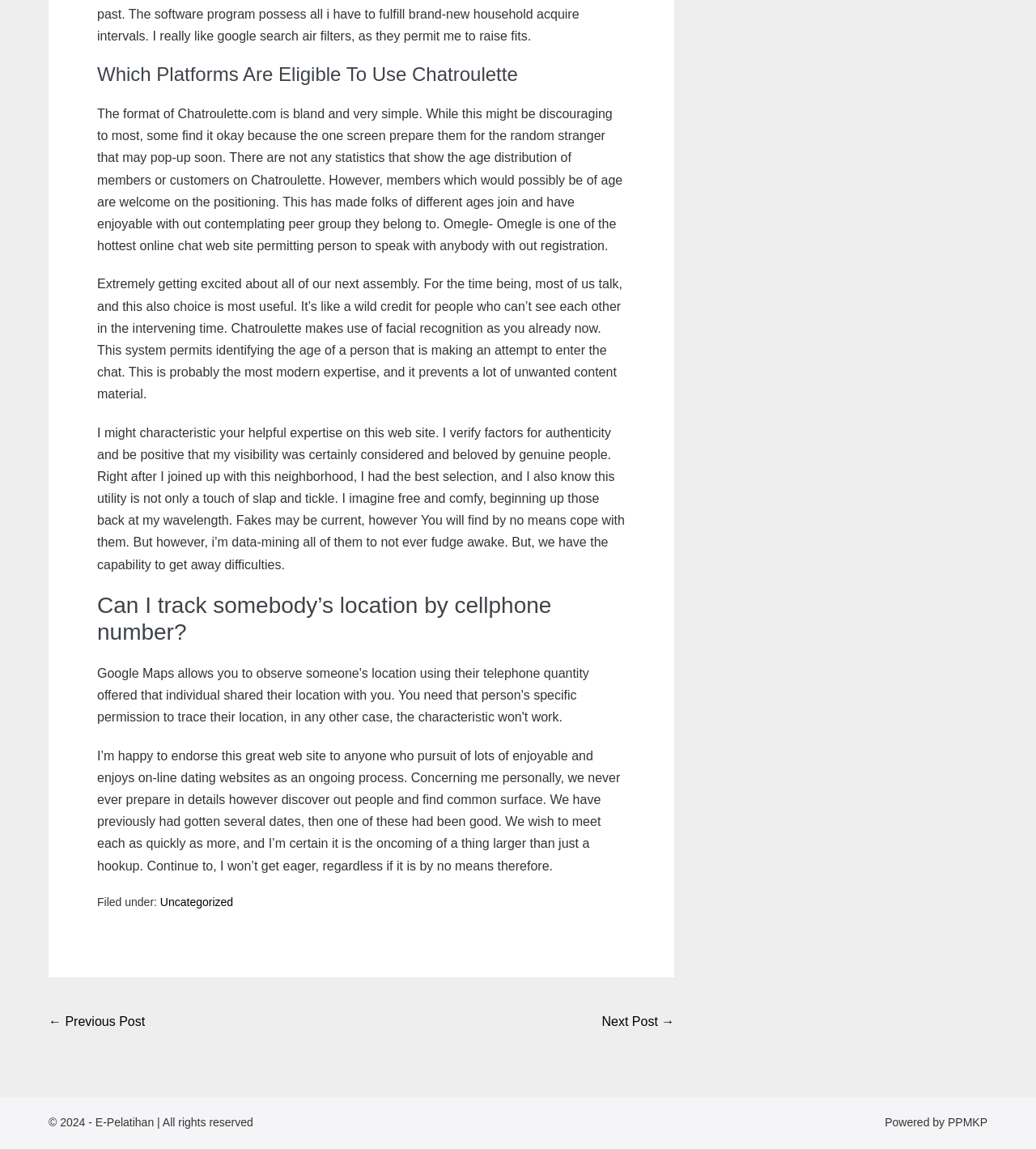What is the theme of the footer section?
We need a detailed and exhaustive answer to the question. Please elaborate.

The footer section contains the text 'Filed under:', 'Uncategorized', and '© 2024 - E-Pelatihan | All rights reserved', which suggests that the theme of the footer section is copyright information and categorization.